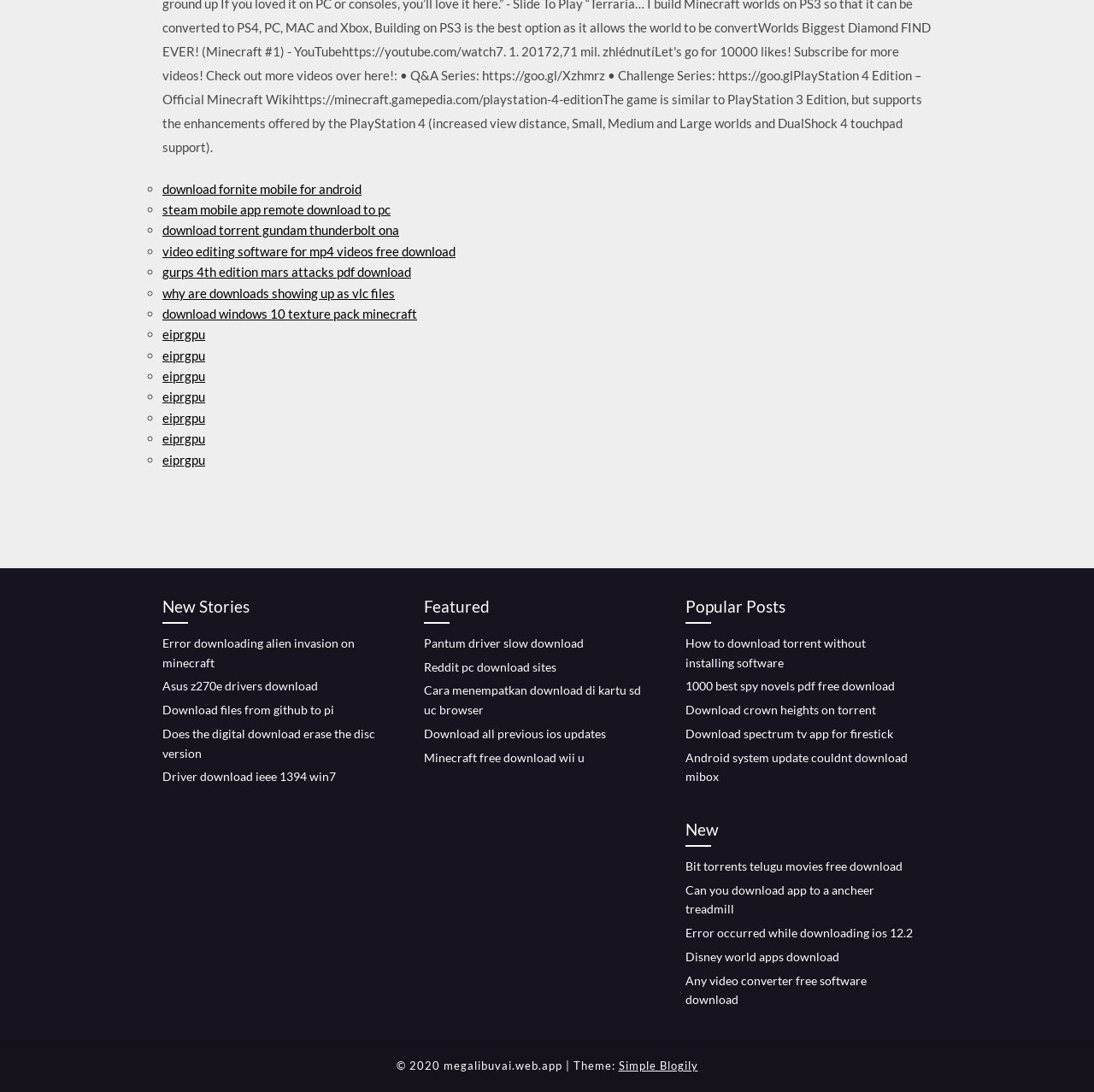Identify the bounding box coordinates for the element you need to click to achieve the following task: "download windows 10 texture pack minecraft". The coordinates must be four float values ranging from 0 to 1, formatted as [left, top, right, bottom].

[0.148, 0.28, 0.381, 0.294]